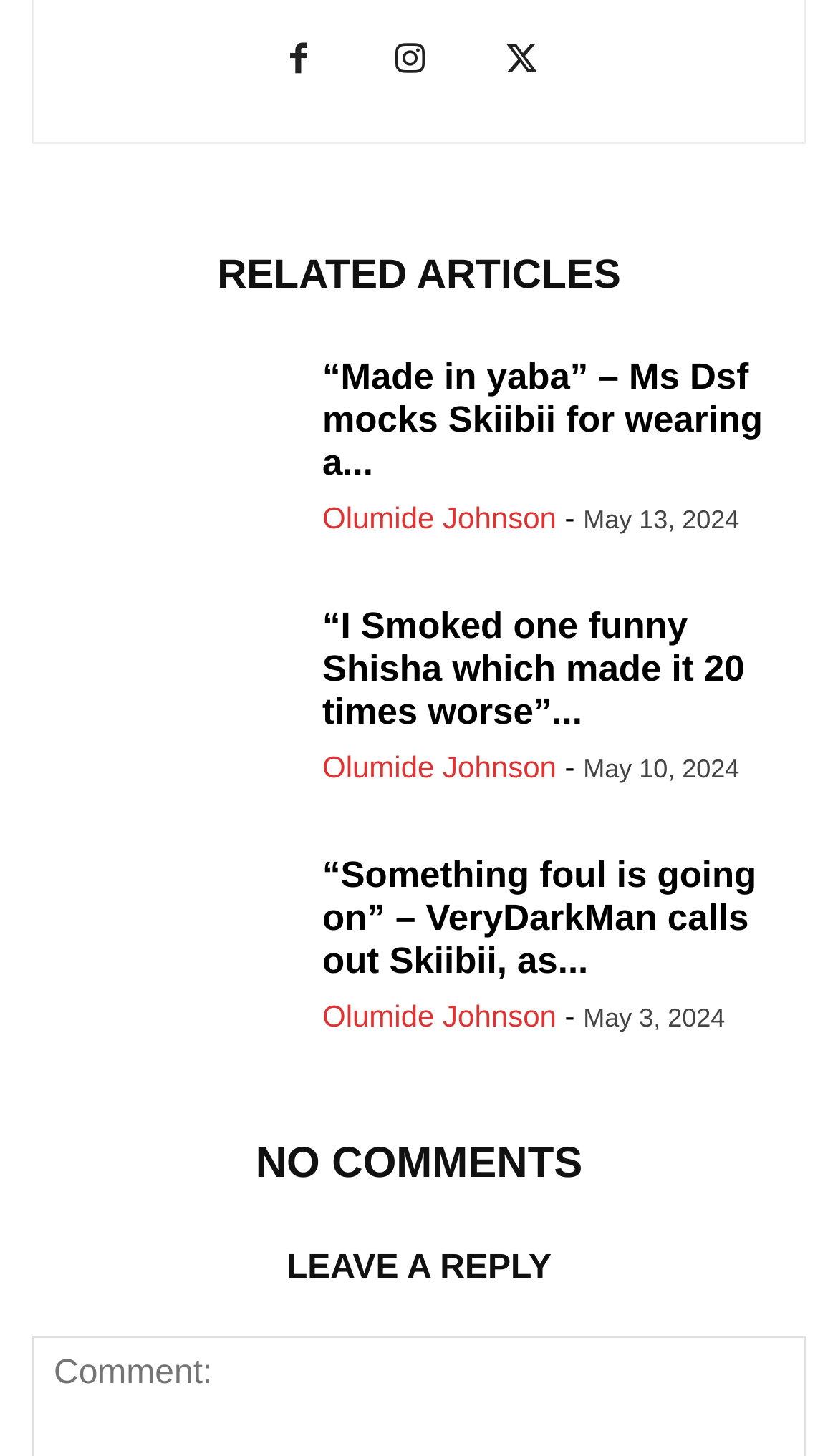Answer the question using only one word or a concise phrase: Is there a comment section on the webpage?

No